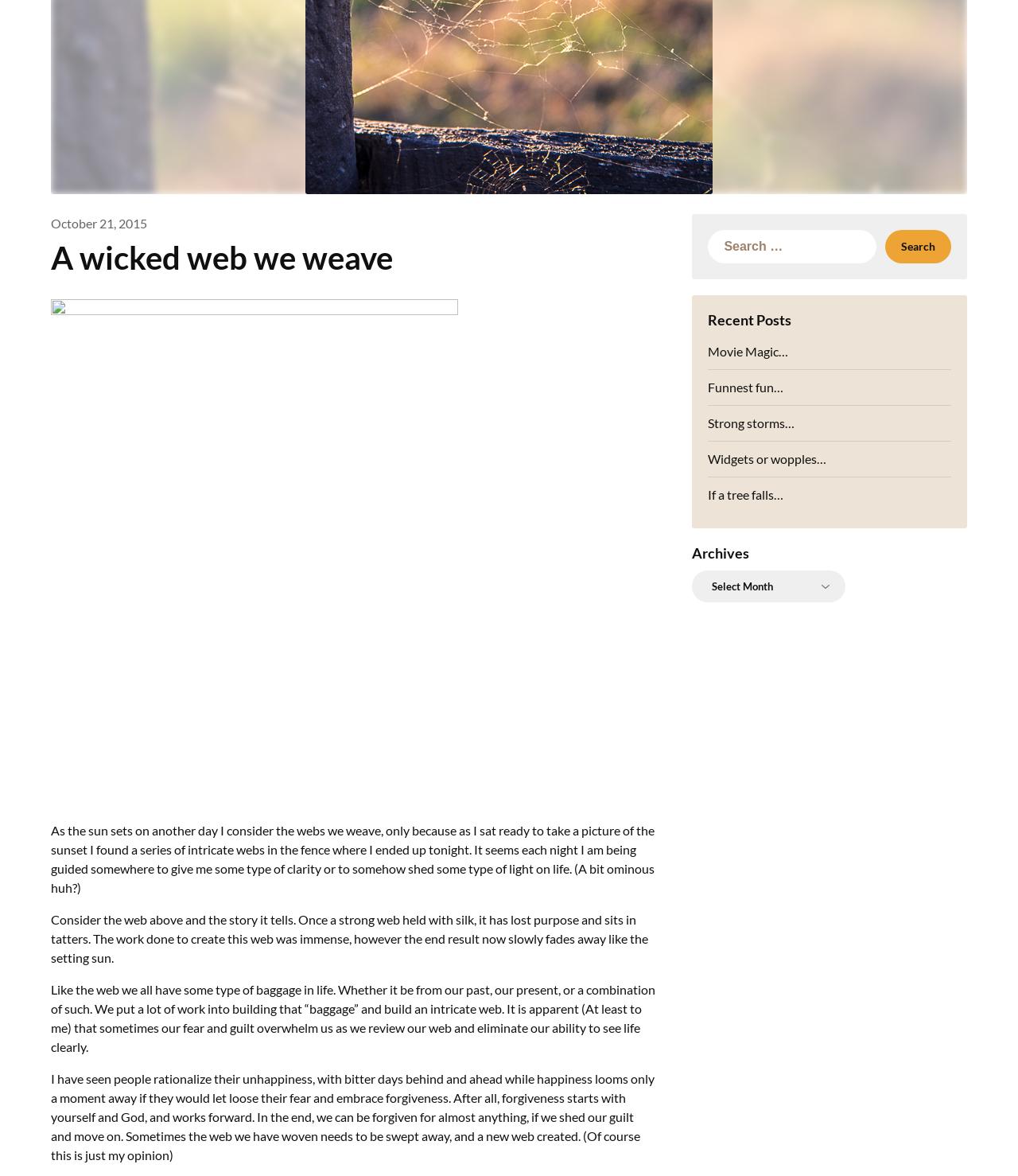Identify the bounding box coordinates of the HTML element based on this description: "last reply Mar 2017".

None